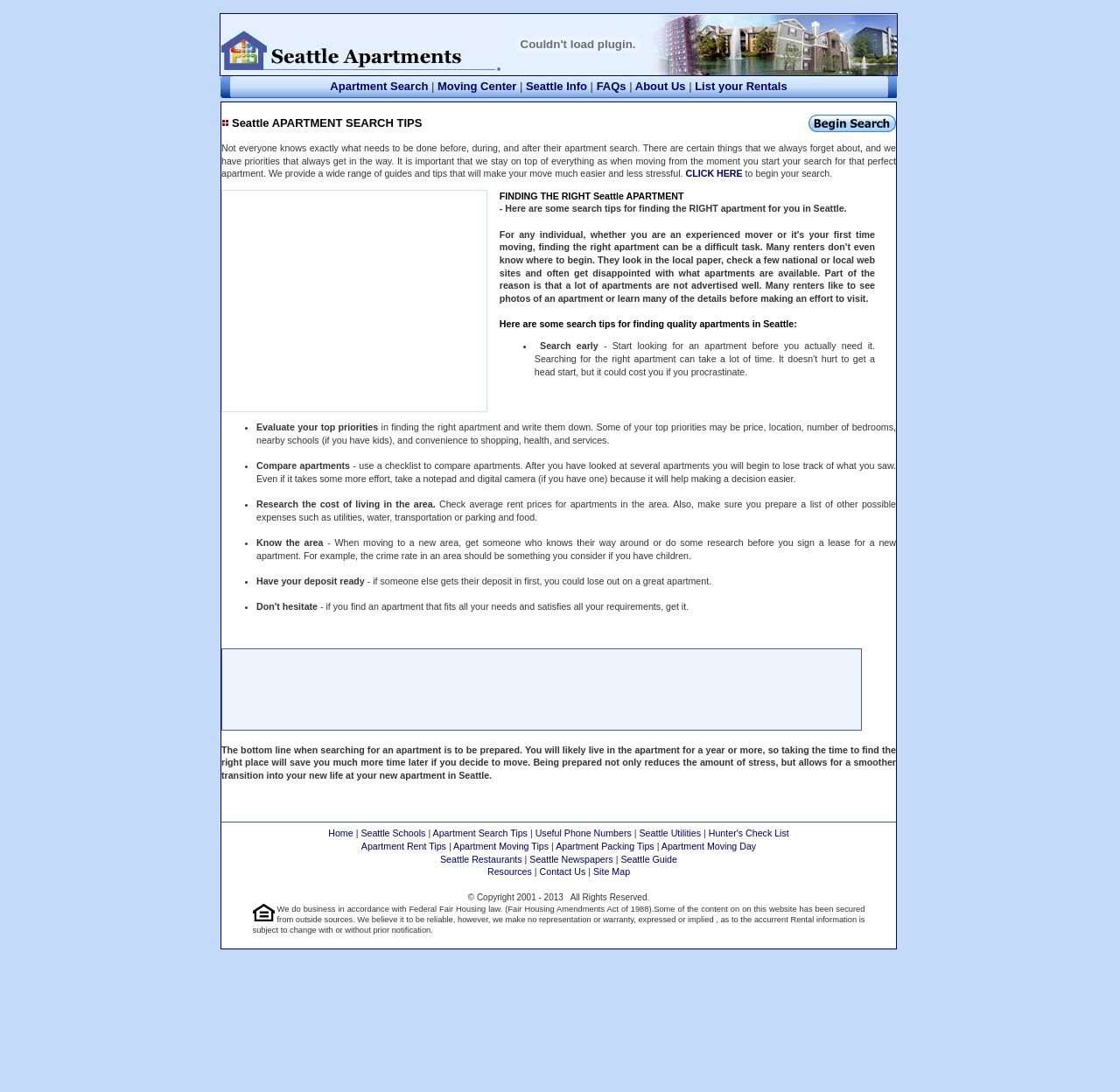What is suggested to use when comparing apartments?
Please analyze the image and answer the question with as much detail as possible.

The webpage advises using a checklist to compare apartments, as it can help in making a decision easier after looking at several apartments.